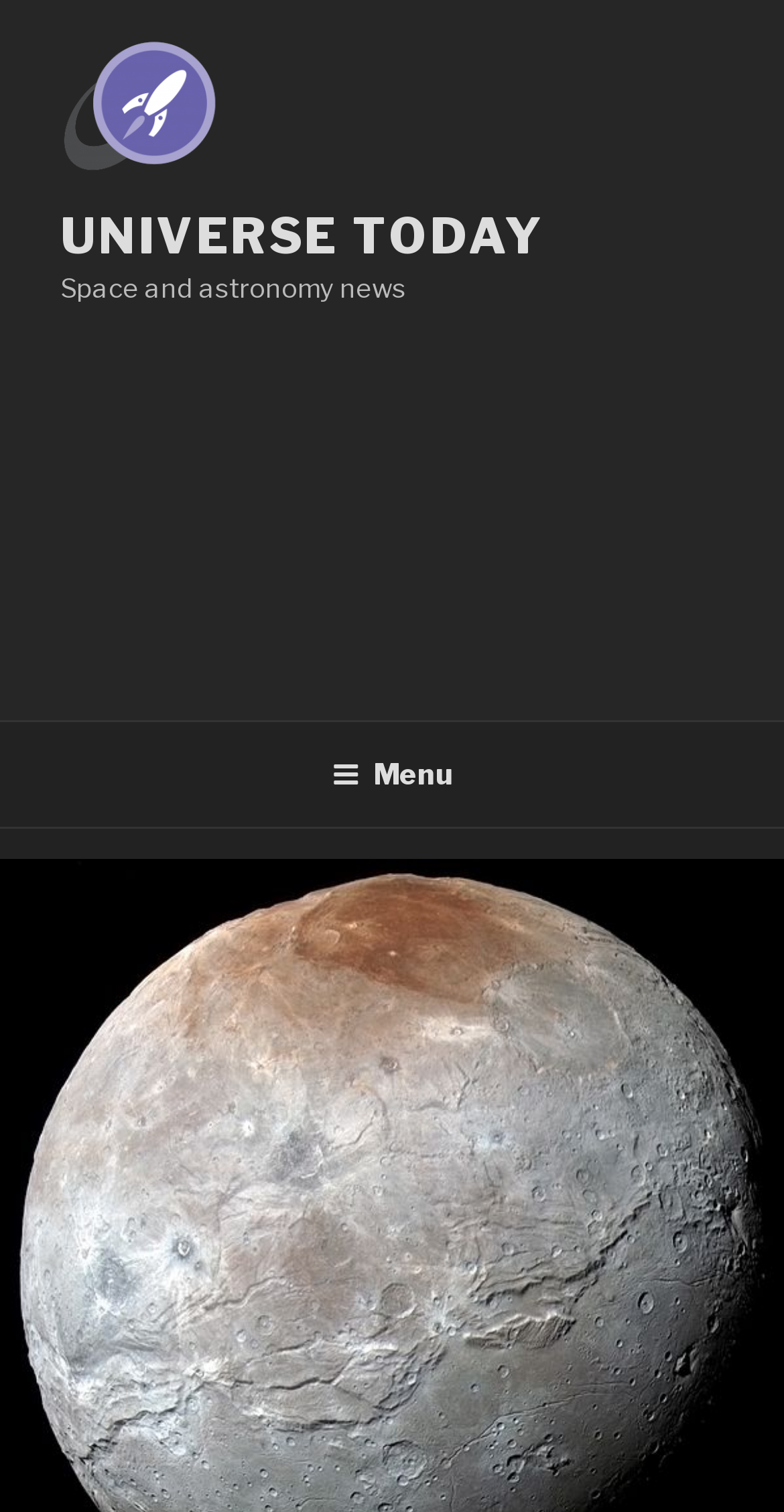Locate and extract the text of the main heading on the webpage.

Freezing Ocean Might Not Be Responsible for Cryovolcanic Flows on Pluto’s Moon, Charon